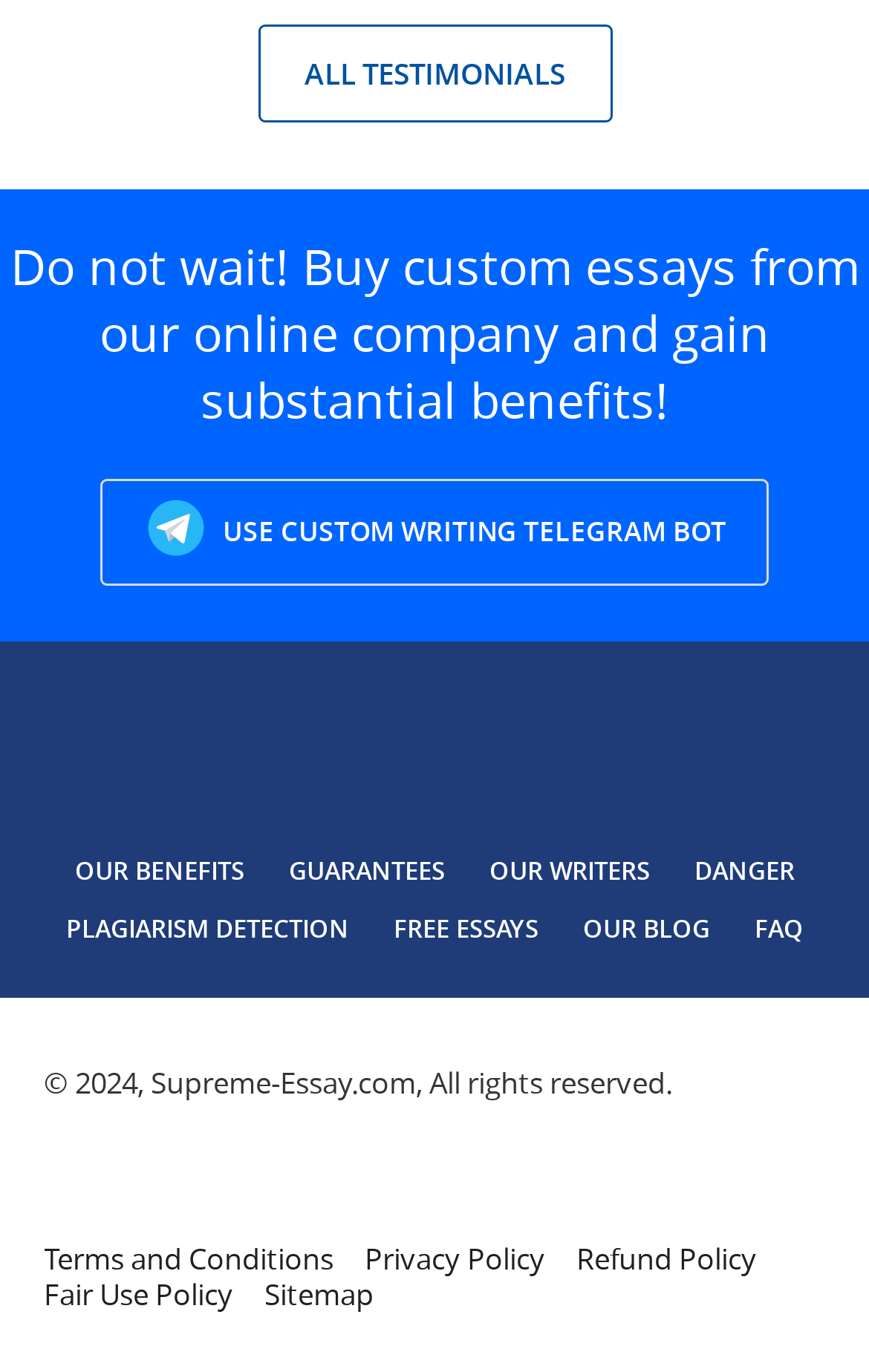Respond concisely with one word or phrase to the following query:
What is the copyright year mentioned at the bottom?

2024